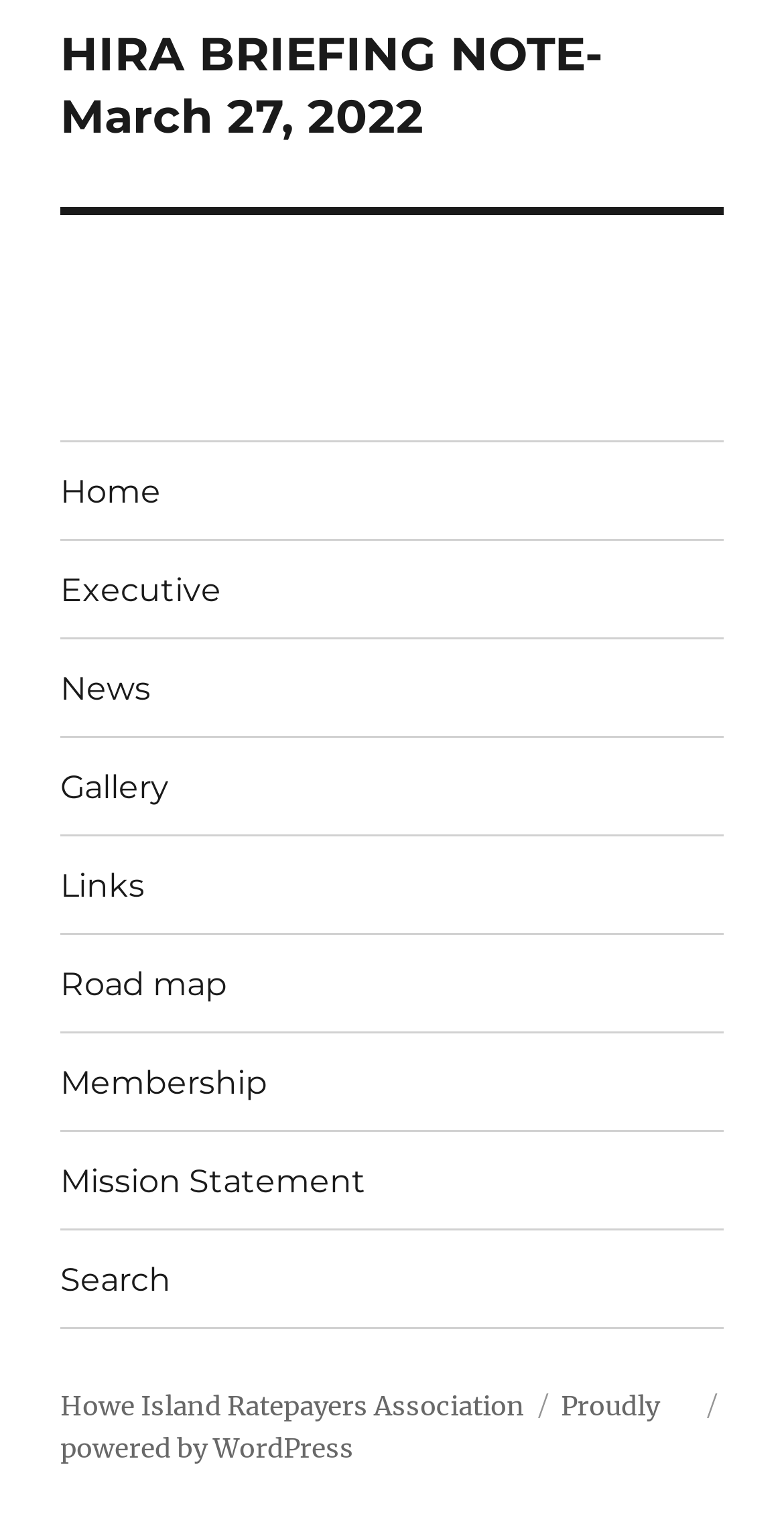Determine the bounding box coordinates of the clickable element to achieve the following action: 'search the website'. Provide the coordinates as four float values between 0 and 1, formatted as [left, top, right, bottom].

[0.077, 0.806, 0.923, 0.87]